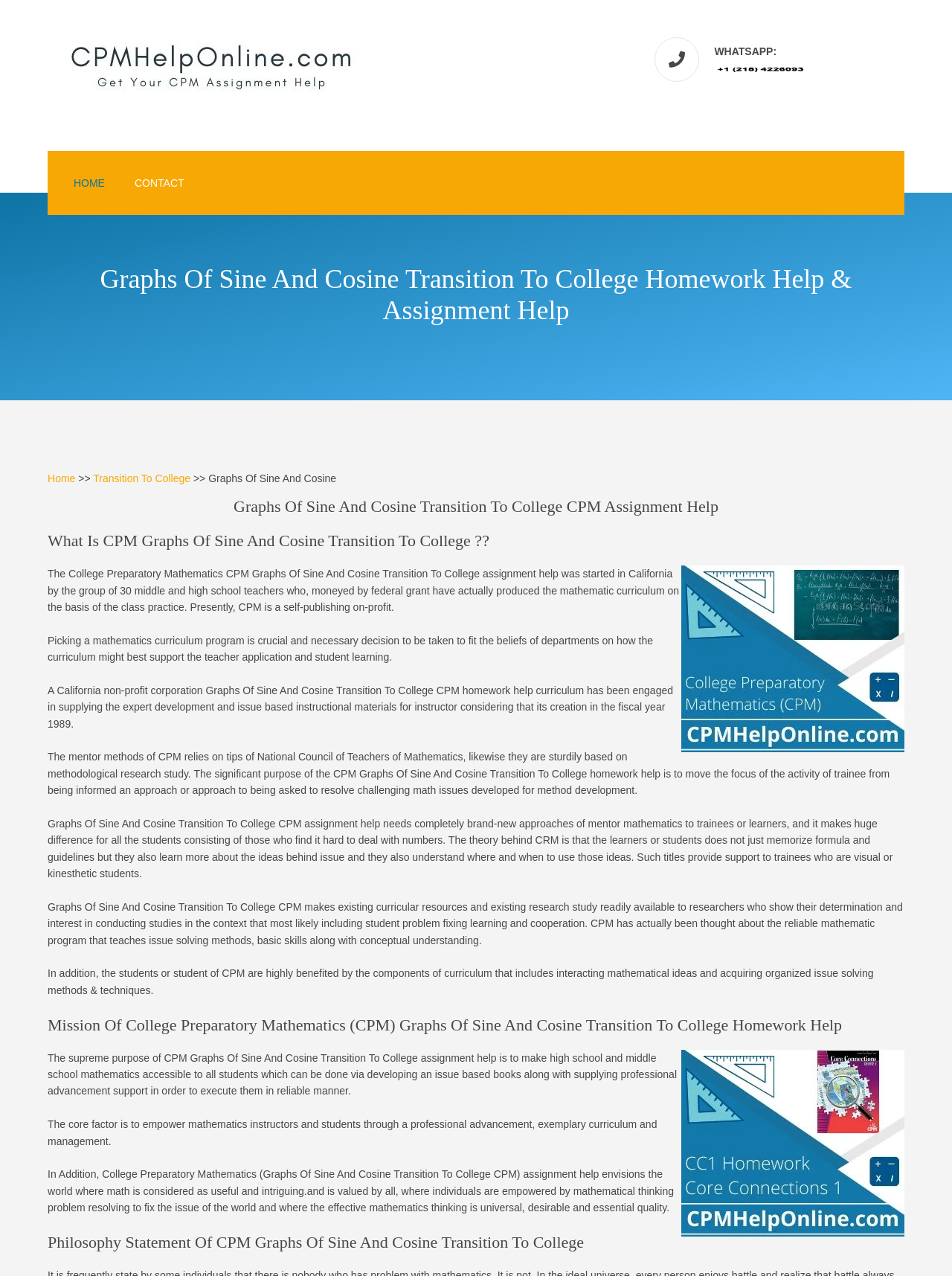Provide the bounding box coordinates of the HTML element described as: "Contact". The bounding box coordinates should be four float numbers between 0 and 1, i.e., [left, top, right, bottom].

[0.119, 0.101, 0.202, 0.134]